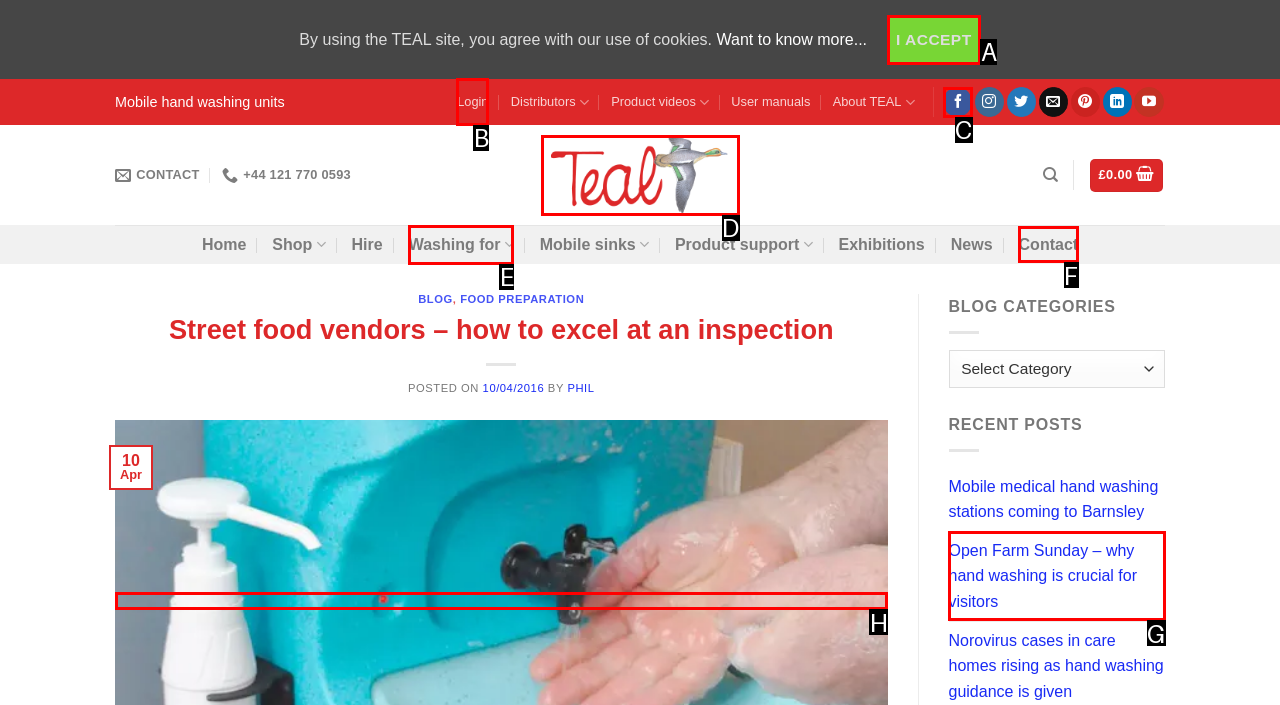Select the proper UI element to click in order to perform the following task: Click on Login. Indicate your choice with the letter of the appropriate option.

B